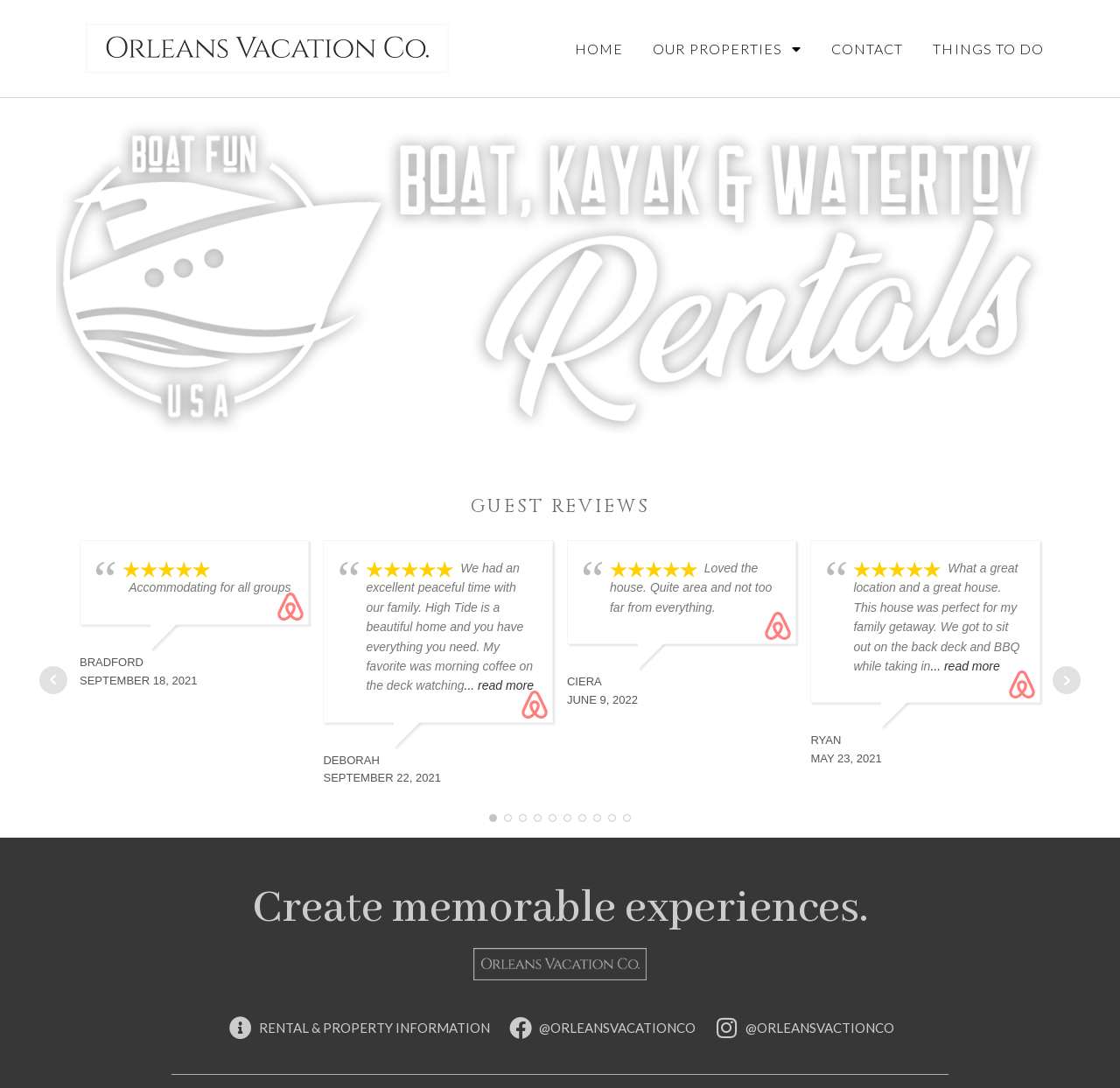Identify the bounding box coordinates for the UI element that matches this description: "Prev".

[0.035, 0.612, 0.06, 0.638]